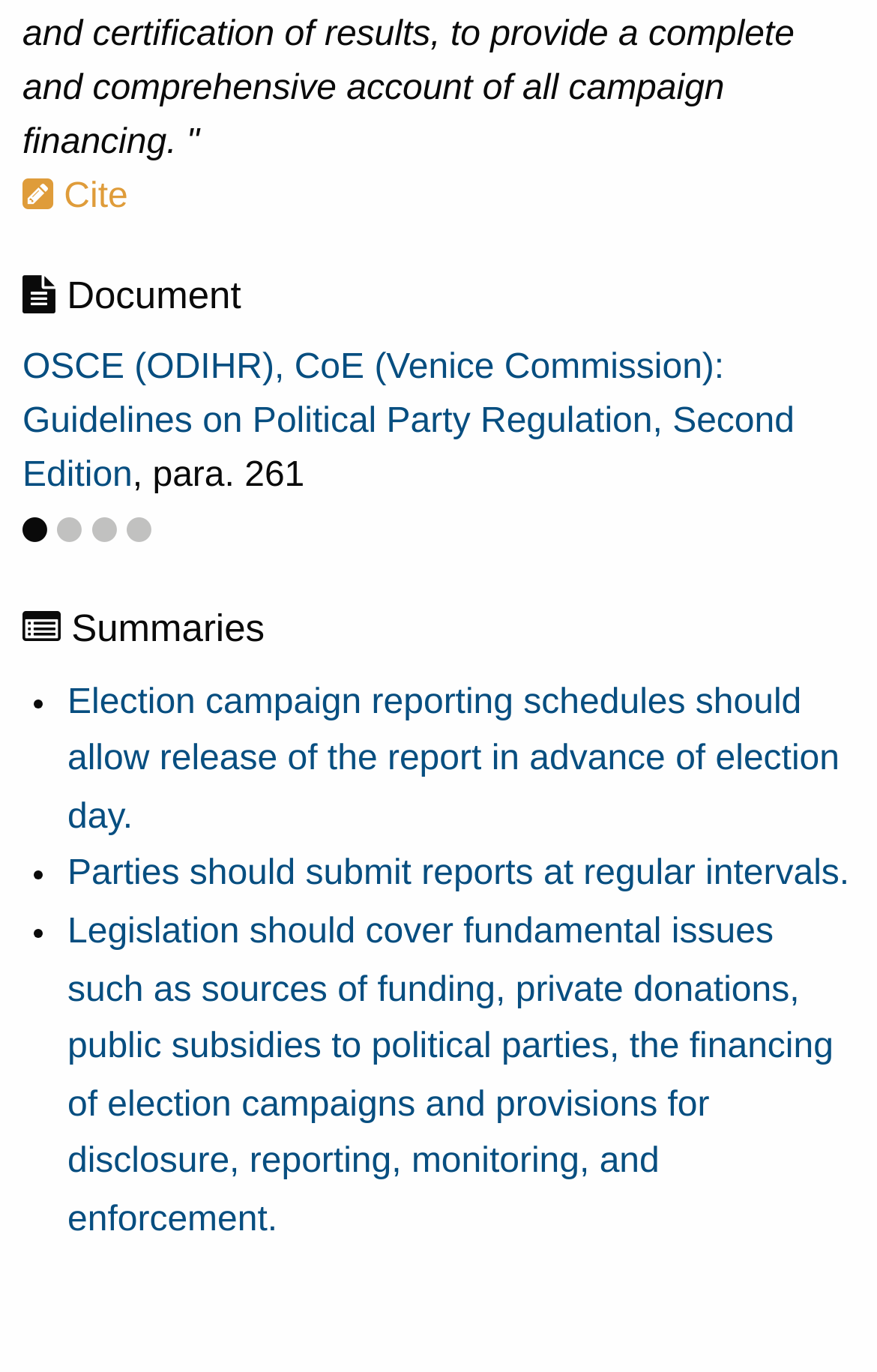Give a short answer to this question using one word or a phrase:
What is the topic of the summaries?

Election campaign reporting